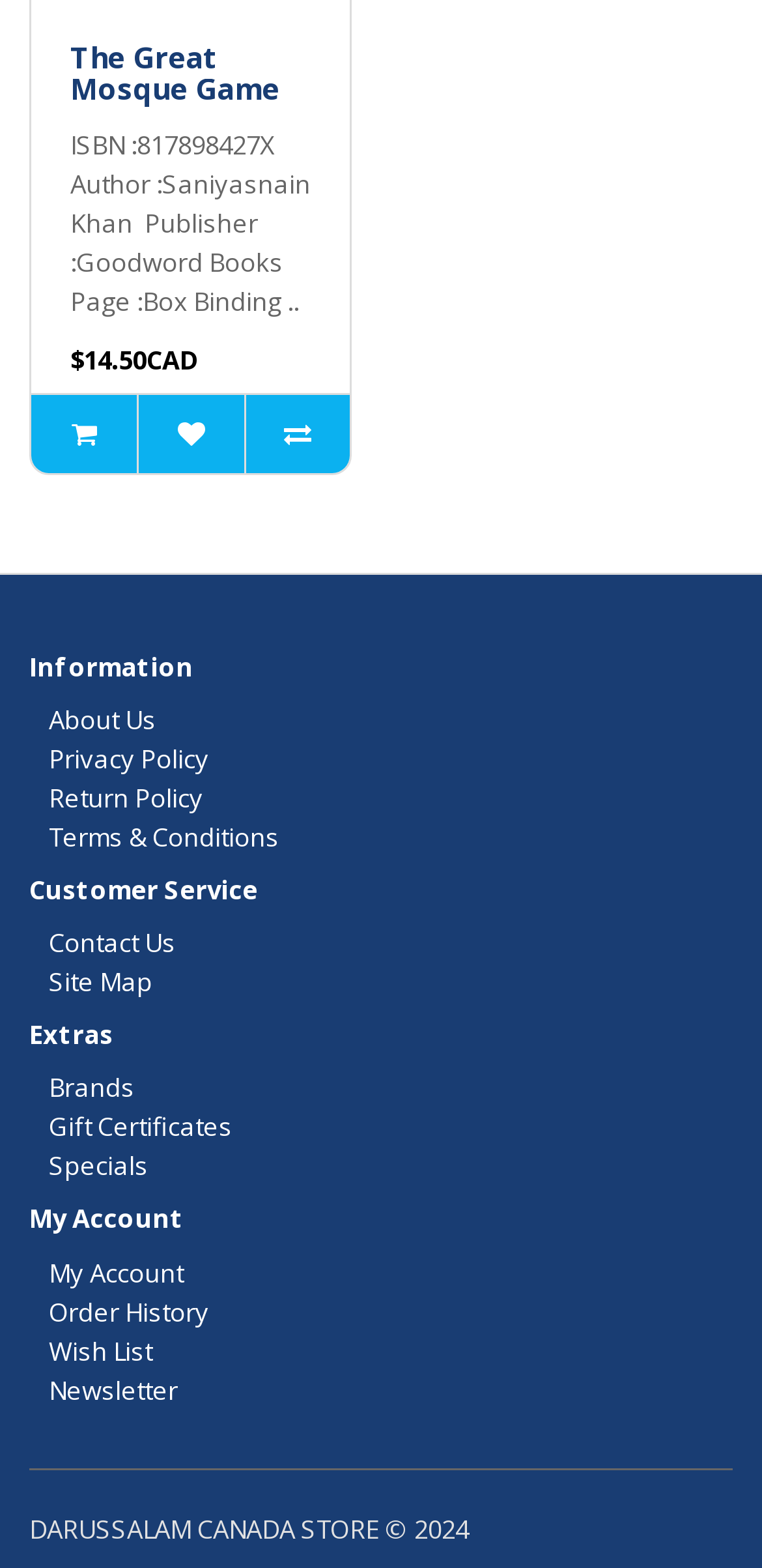Please determine the bounding box of the UI element that matches this description: Add to Cart. The coordinates should be given as (top-left x, top-left y, bottom-right x, bottom-right y), with all values between 0 and 1.

[0.041, 0.251, 0.18, 0.301]